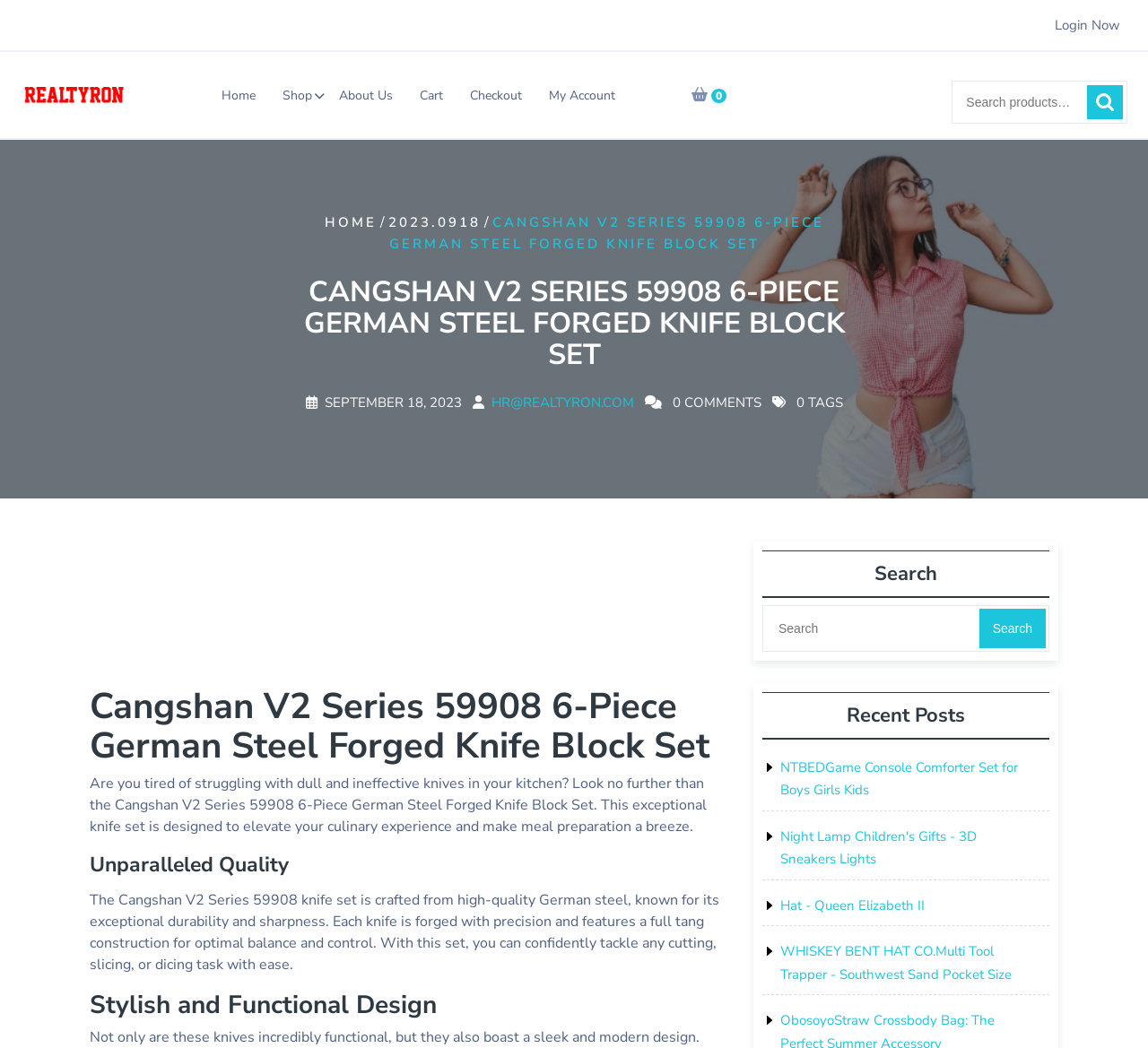Please give a one-word or short phrase response to the following question: 
How many pieces are in the knife set?

6